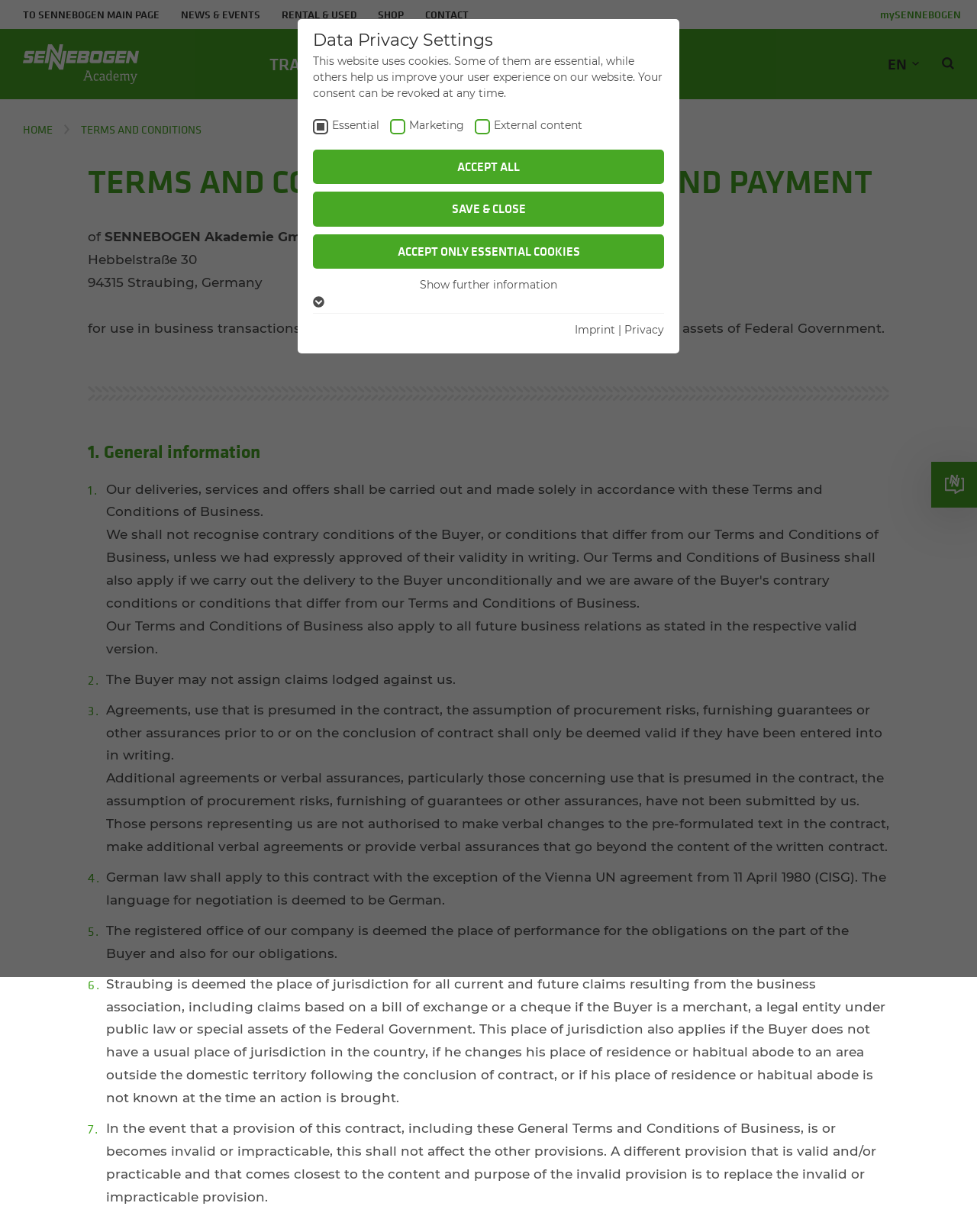Please indicate the bounding box coordinates of the element's region to be clicked to achieve the instruction: "Get Catalog". Provide the coordinates as four float numbers between 0 and 1, i.e., [left, top, right, bottom].

None